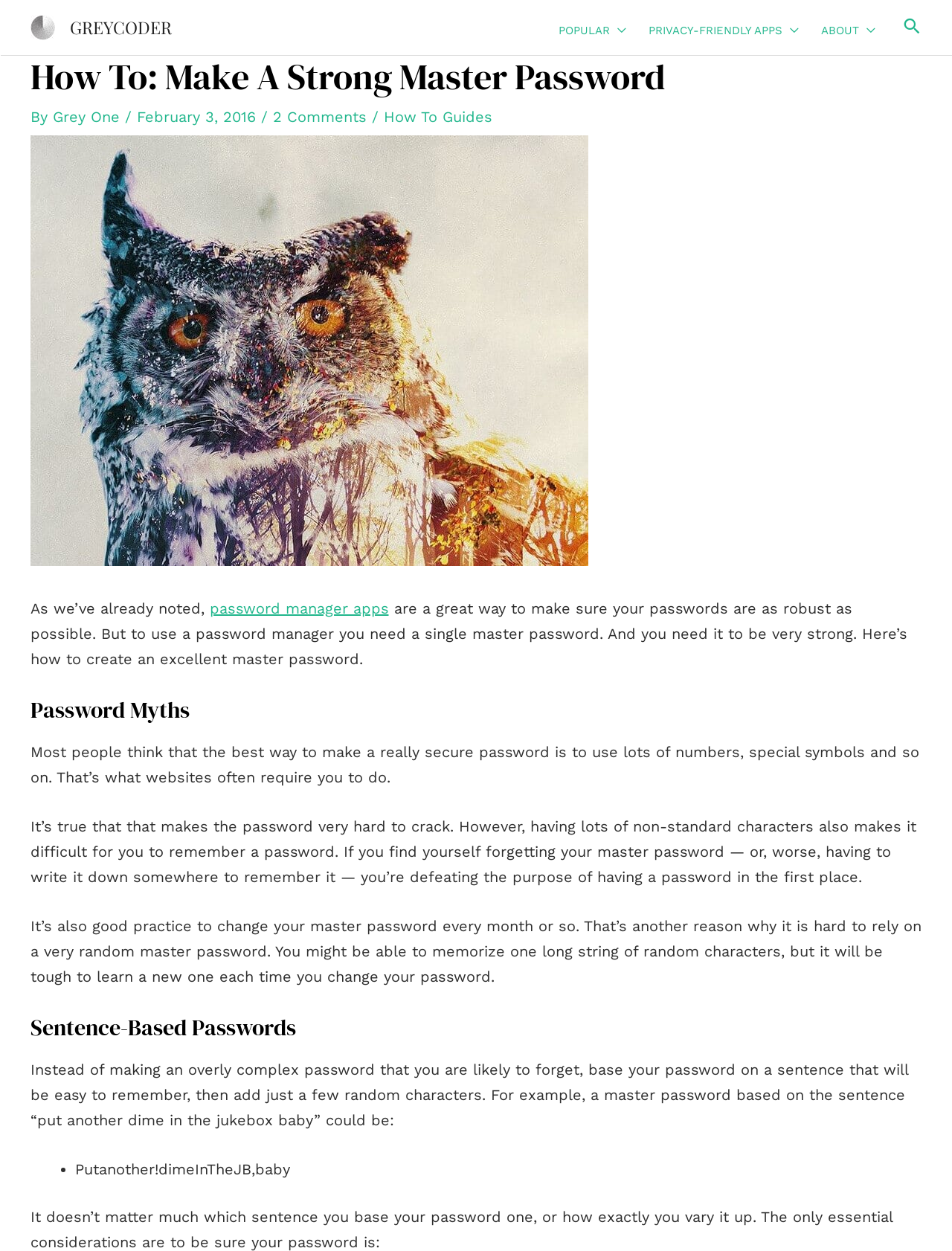What is a recommended way to create a strong master password?
Kindly answer the question with as much detail as you can.

The webpage recommends basing your master password on a sentence that will be easy to remember, and then adding just a few random characters, which makes it a strong and memorable password.